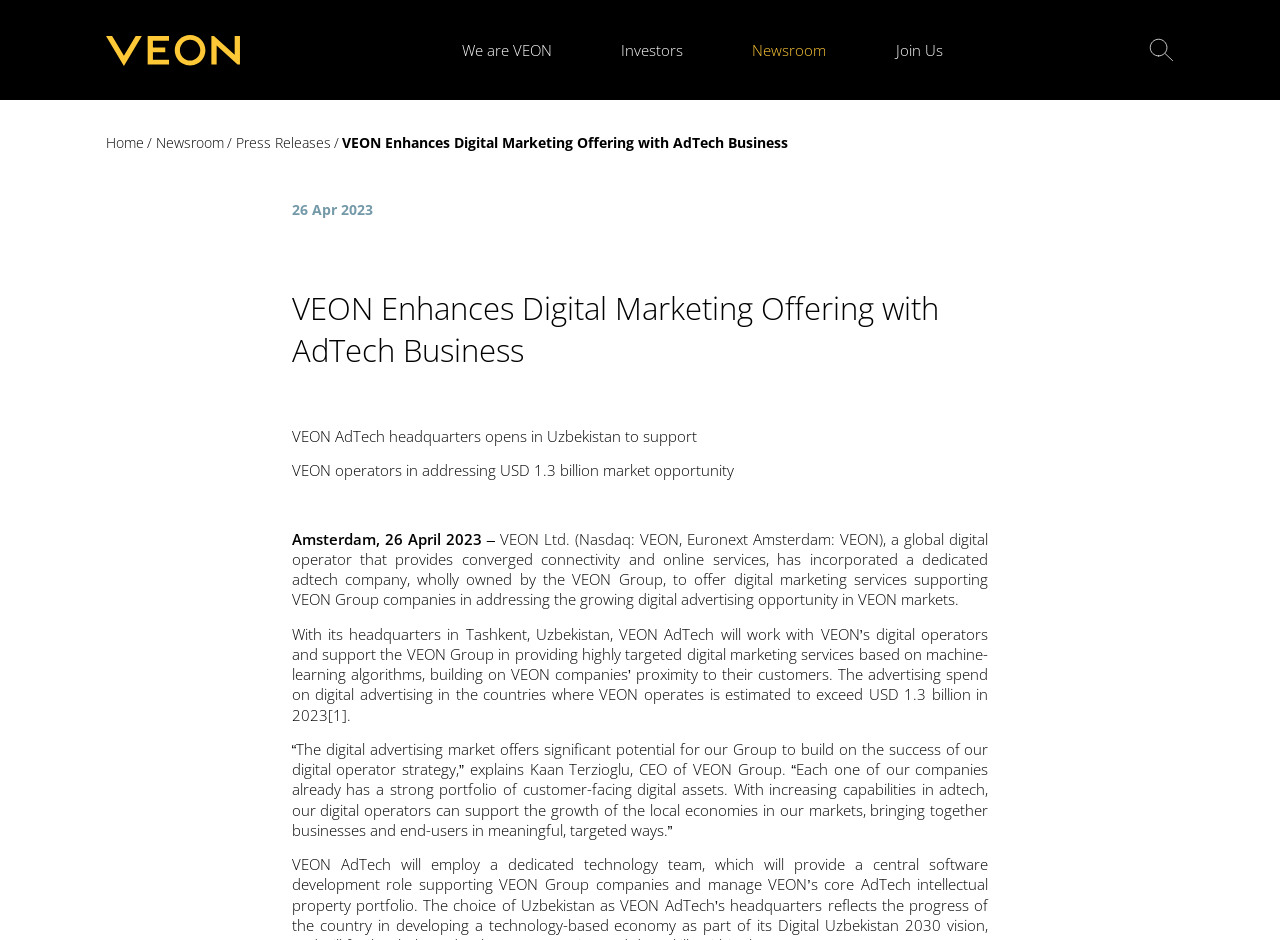Specify the bounding box coordinates of the area to click in order to execute this command: 'Read the 'VEON Enhances Digital Marketing Offering with AdTech Business' article'. The coordinates should consist of four float numbers ranging from 0 to 1, and should be formatted as [left, top, right, bottom].

[0.268, 0.142, 0.616, 0.162]